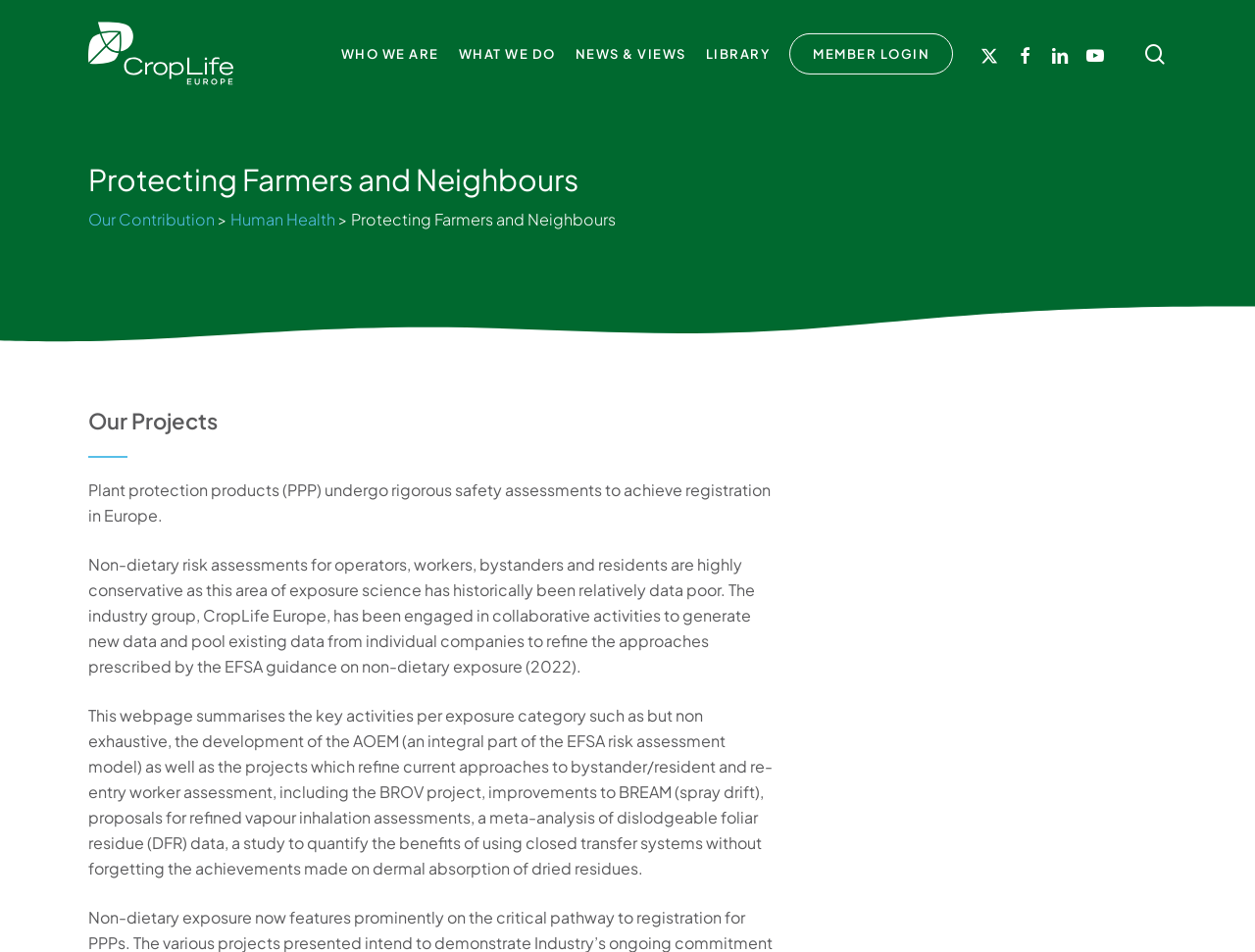Generate a comprehensive caption for the webpage you are viewing.

The webpage is about CropLife Europe, an organization focused on protecting farmers and neighbors. At the top left, there is a search bar with a textbox and a "Hit enter to search or ESC to close" instruction. Next to the search bar, there is a "Close Search" link. 

On the top left, there are three identical images of the CropLife Europe logo, with a link to the organization's main page. Below the logo, there are five main navigation links: "WHO WE ARE", "WHAT WE DO", "NEWS & VIEWS", "LIBRARY", and "MEMBER LOGIN". 

On the top right, there are four social media links: Twitter, Facebook, LinkedIn, and YouTube. Next to the social media links, there is another "search" link. 

The main content of the webpage is divided into two sections. The first section has a heading "Protecting Farmers and Neighbours" and three links: "Our Contribution", "Human Health", and another "Protecting Farmers and Neighbours" link. 

The second section has a heading "Our Projects" and three paragraphs of text describing the projects related to plant protection products, non-dietary risk assessments, and exposure categories.